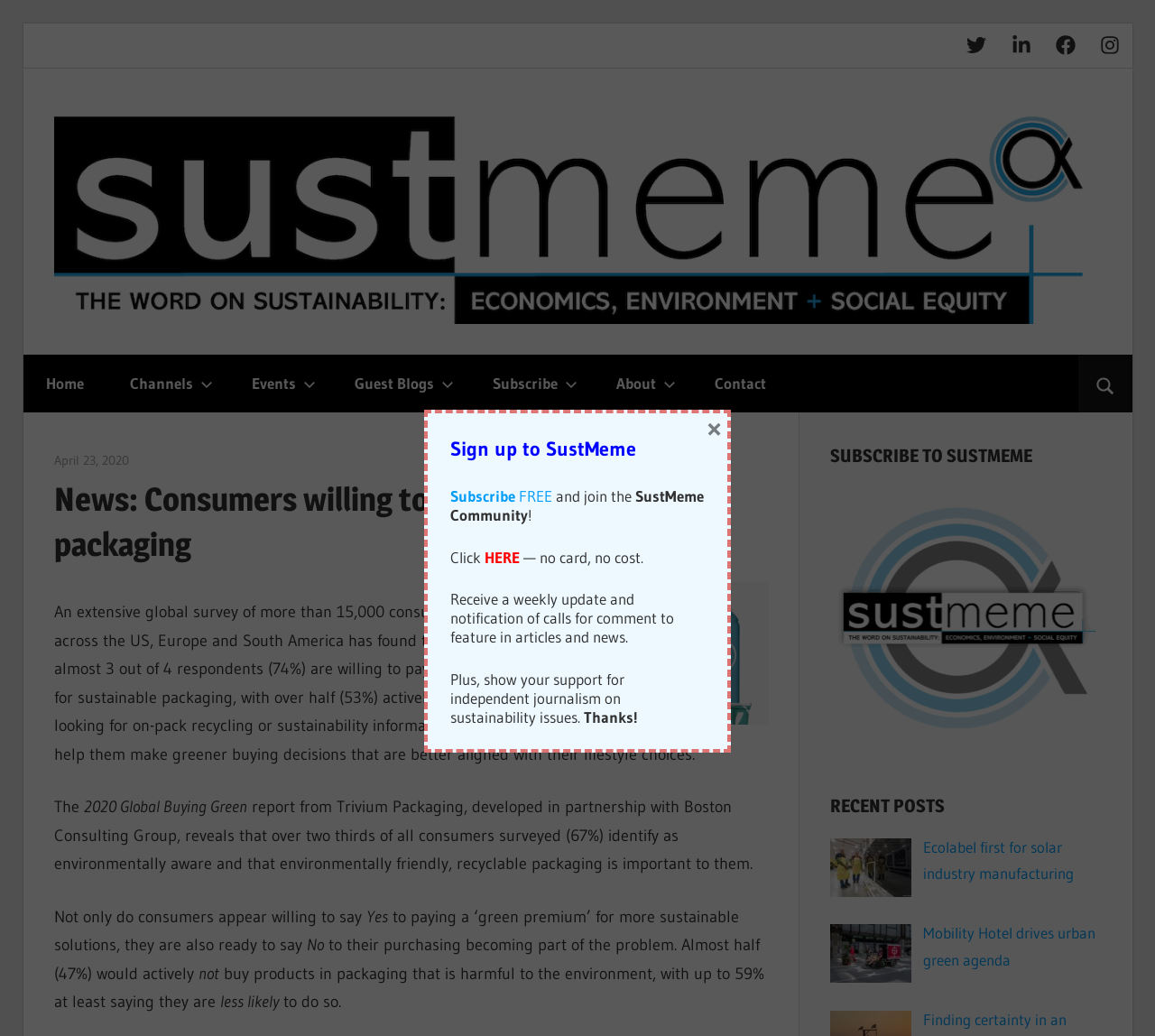Please identify the bounding box coordinates of the element that needs to be clicked to perform the following instruction: "Click the 'X' link".

[0.826, 0.022, 0.865, 0.065]